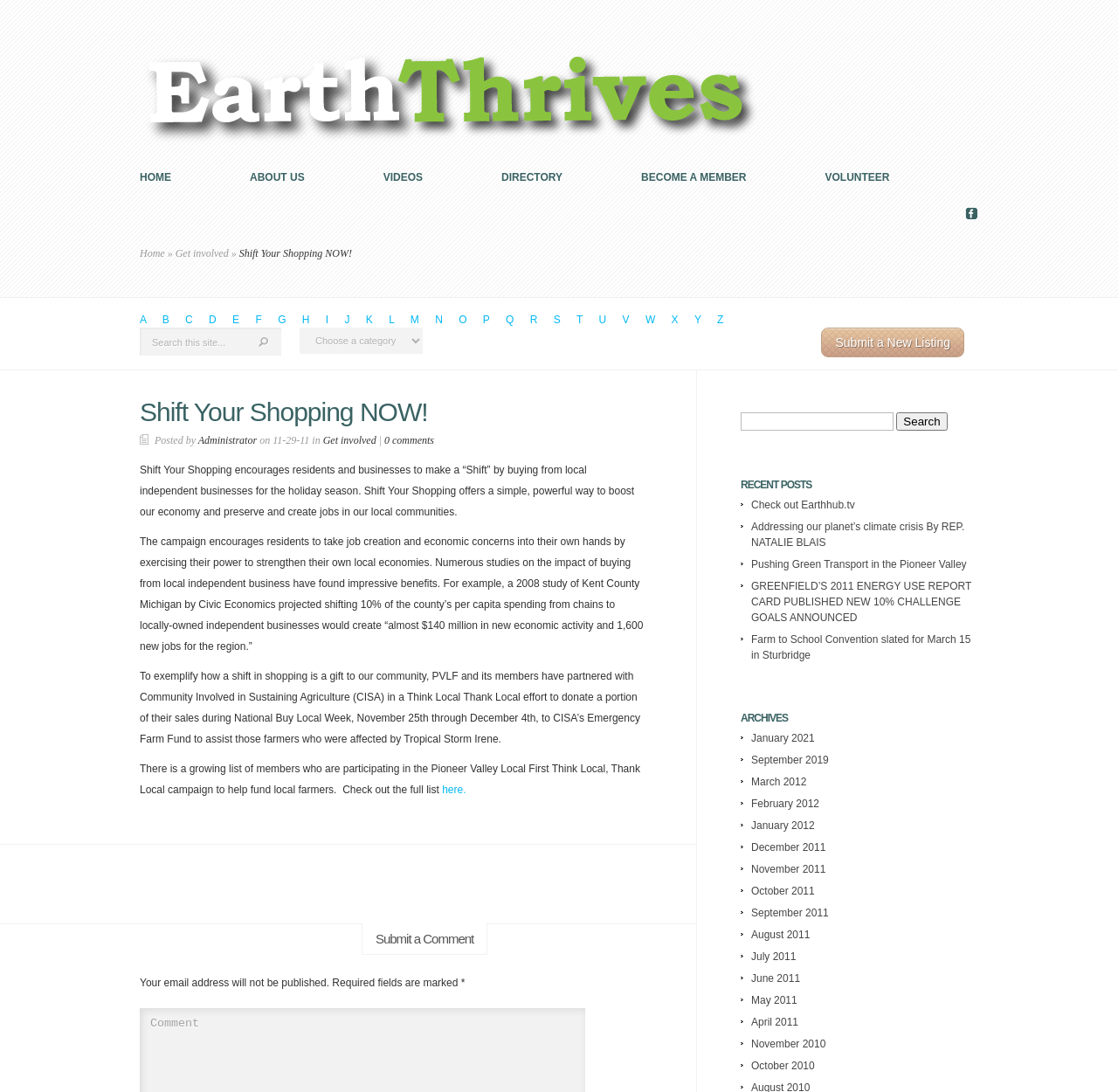Please find the top heading of the webpage and generate its text.

Shift Your Shopping NOW!